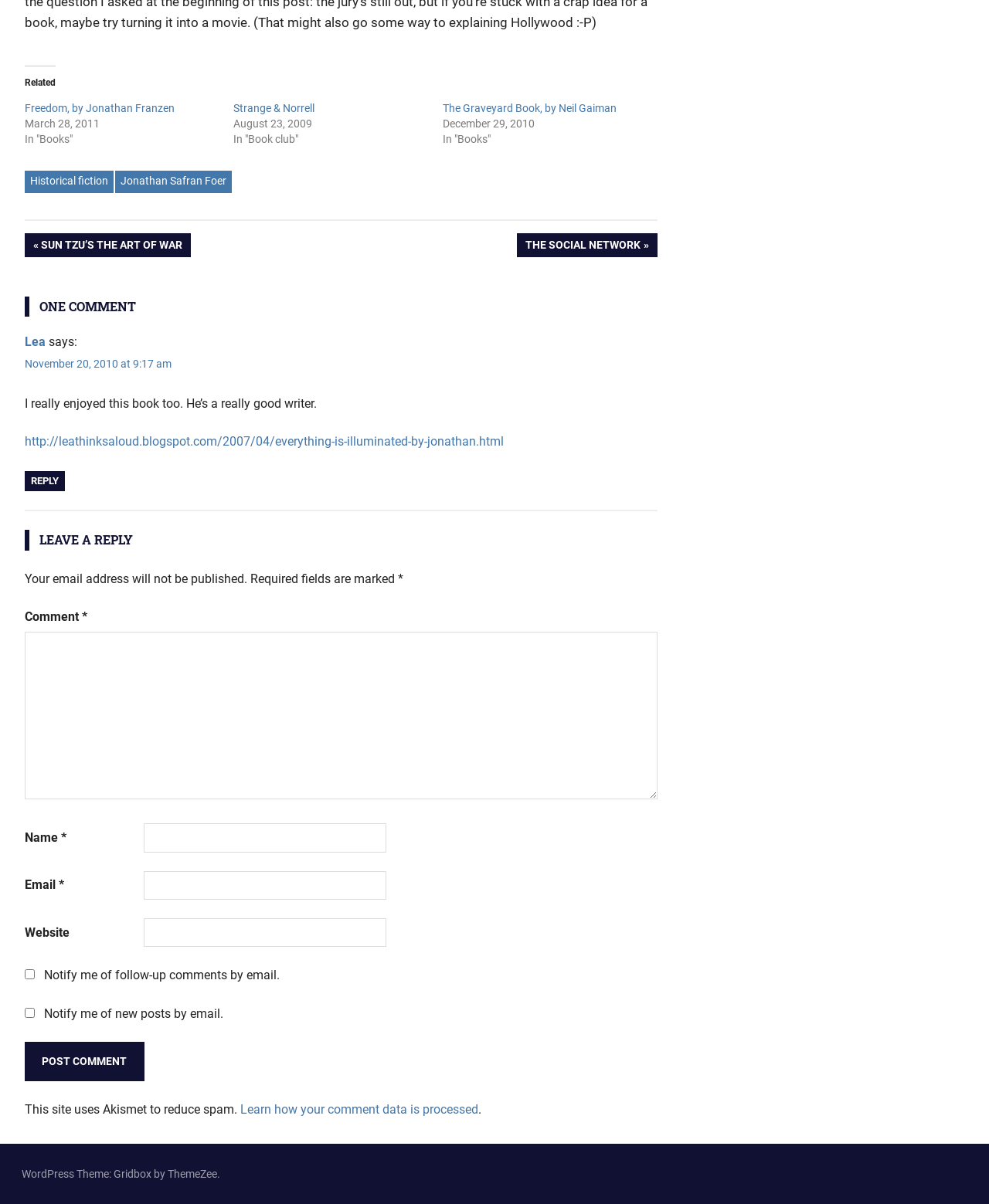Identify the bounding box coordinates of the element that should be clicked to fulfill this task: "Click on the button 'Post Comment'". The coordinates should be provided as four float numbers between 0 and 1, i.e., [left, top, right, bottom].

[0.025, 0.865, 0.146, 0.898]